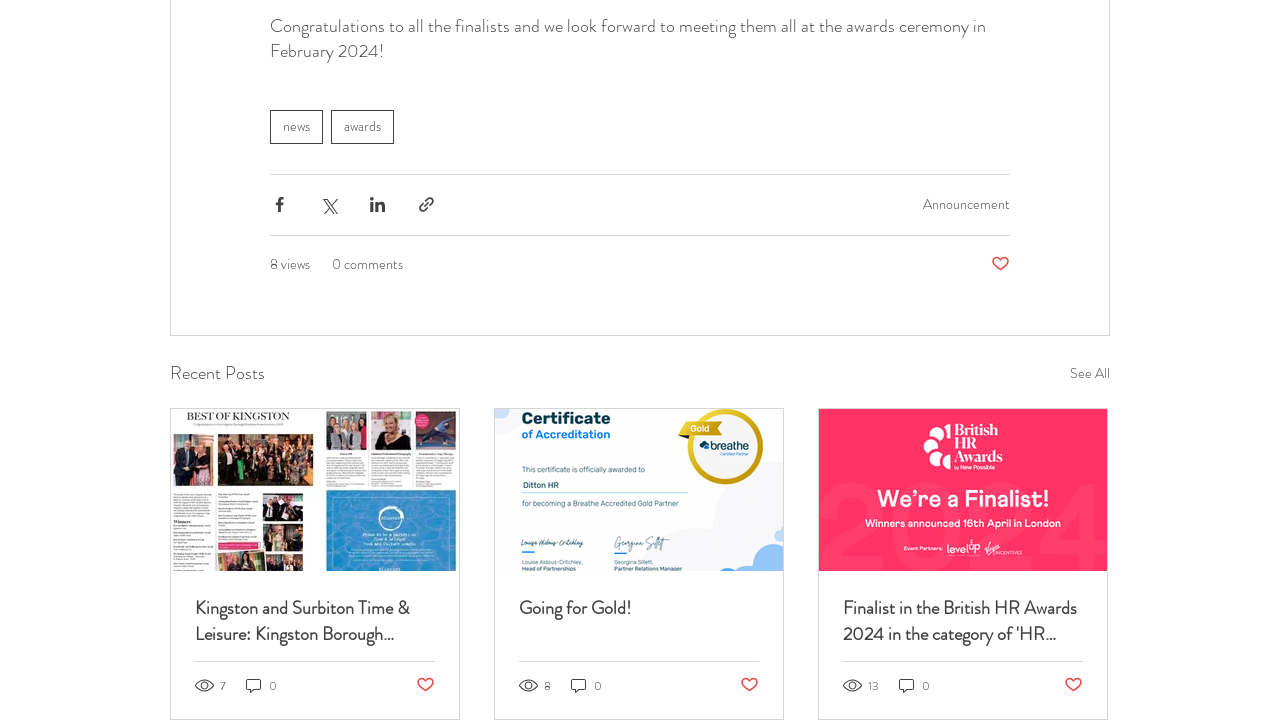What is the category of the British HR Awards 2024?
Please provide a full and detailed response to the question.

The category of the British HR Awards 2024 can be found in the third article section, which mentions being a finalist in the category of 'HR Consultancy of the Year'.